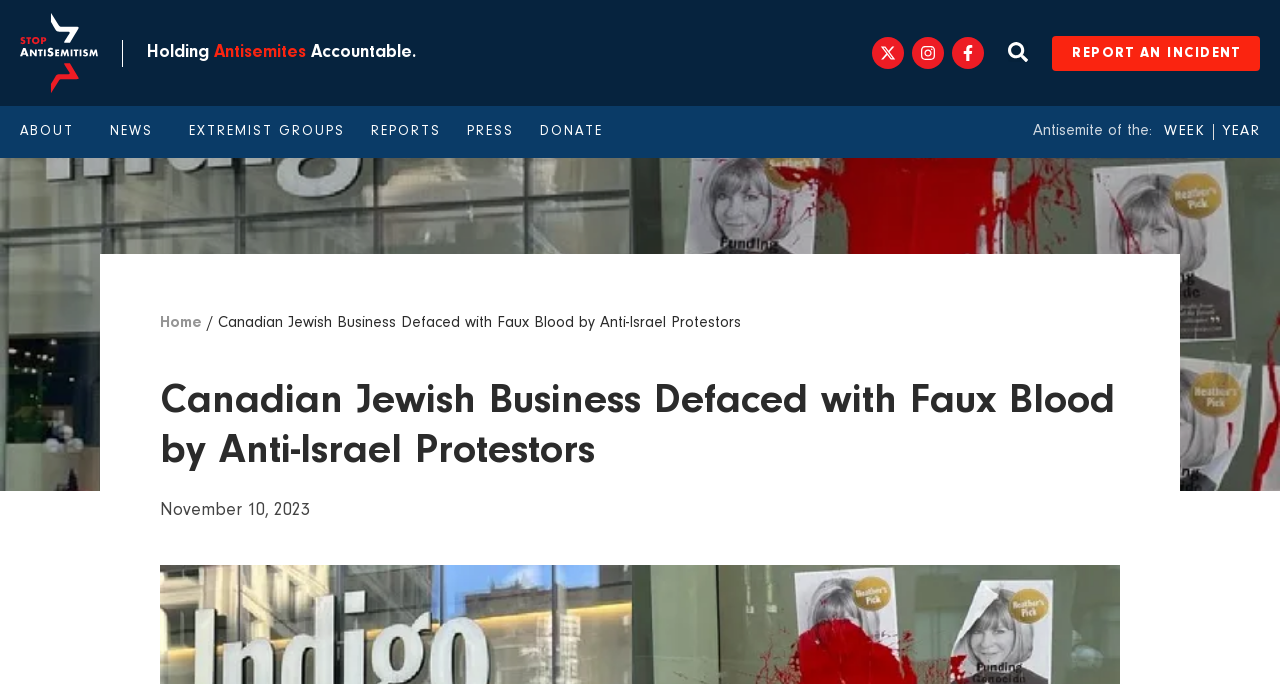What type of content is available on the 'NEWS' page?
Based on the content of the image, thoroughly explain and answer the question.

The 'NEWS' link is likely a navigation link to a page that contains news articles or updates related to antisemitism and hate crimes, as the webpage is focused on reporting and holding antisemites accountable.